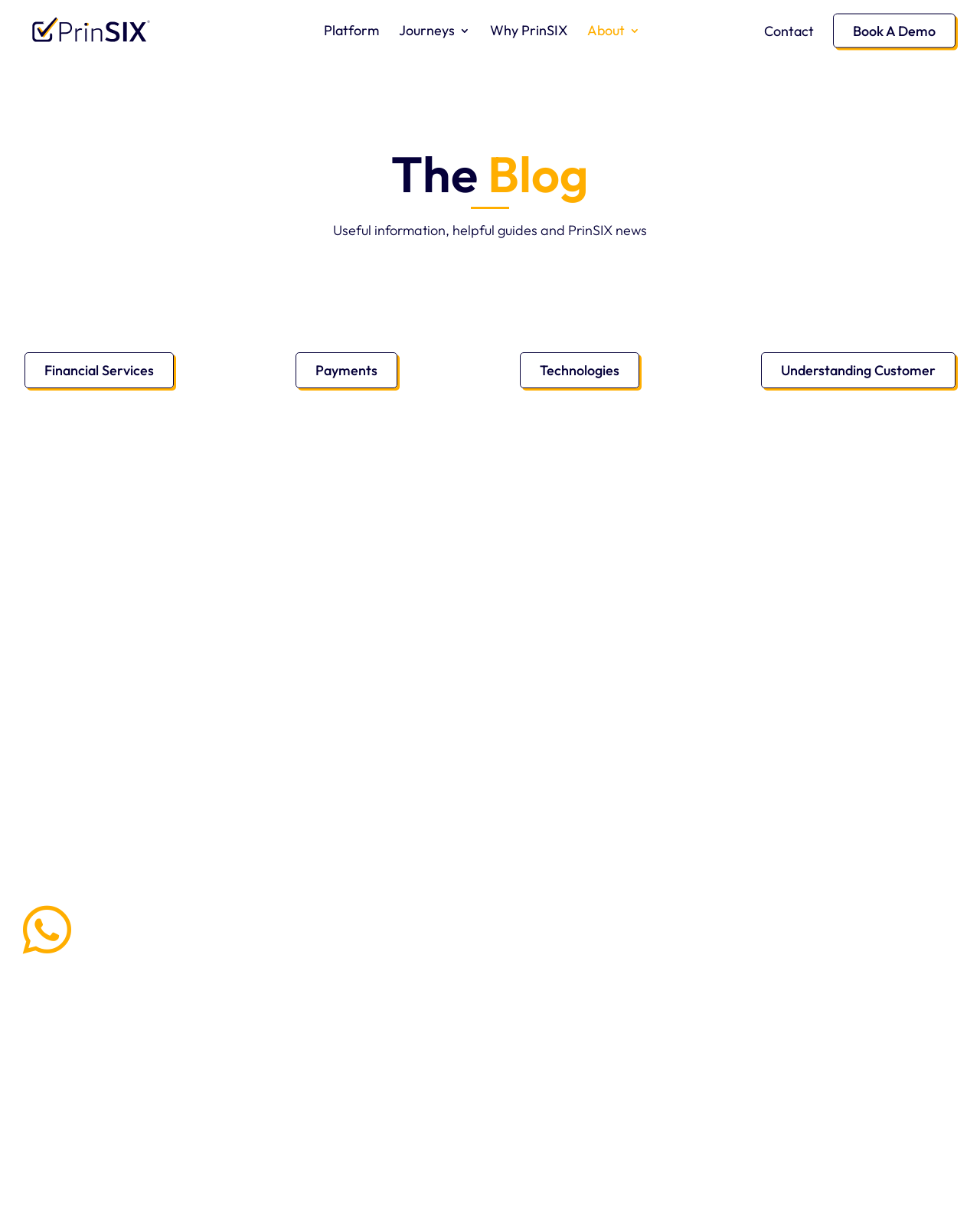What is the purpose of the link 'Read More'?
Using the information presented in the image, please offer a detailed response to the question.

The link 'Read More' is provided at the bottom of each article, and its purpose is to allow the user to read the full article, as the webpage only displays a summary of the article.